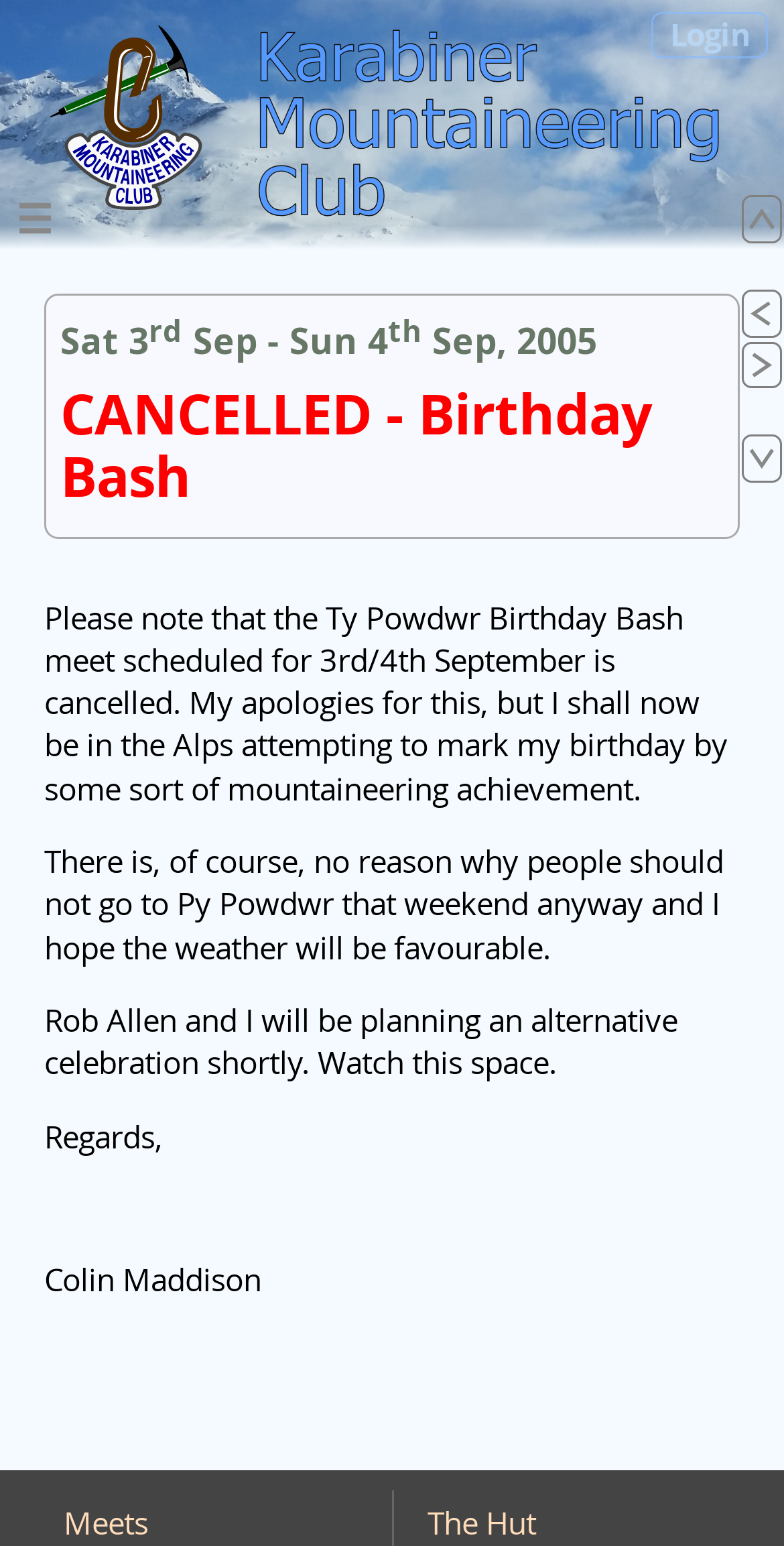Locate the coordinates of the bounding box for the clickable region that fulfills this instruction: "view the hut".

[0.526, 0.972, 0.703, 0.998]